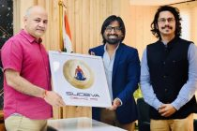What is being showcased by Mr. Gupta and Mr. Hakari?
Based on the content of the image, thoroughly explain and answer the question.

According to the caption, Mr. Gupta and Mr. Hakari are showcasing a new logo or emblem for Sudeva FC during the formal presentation, which is a significant moment in the evolution of the club.